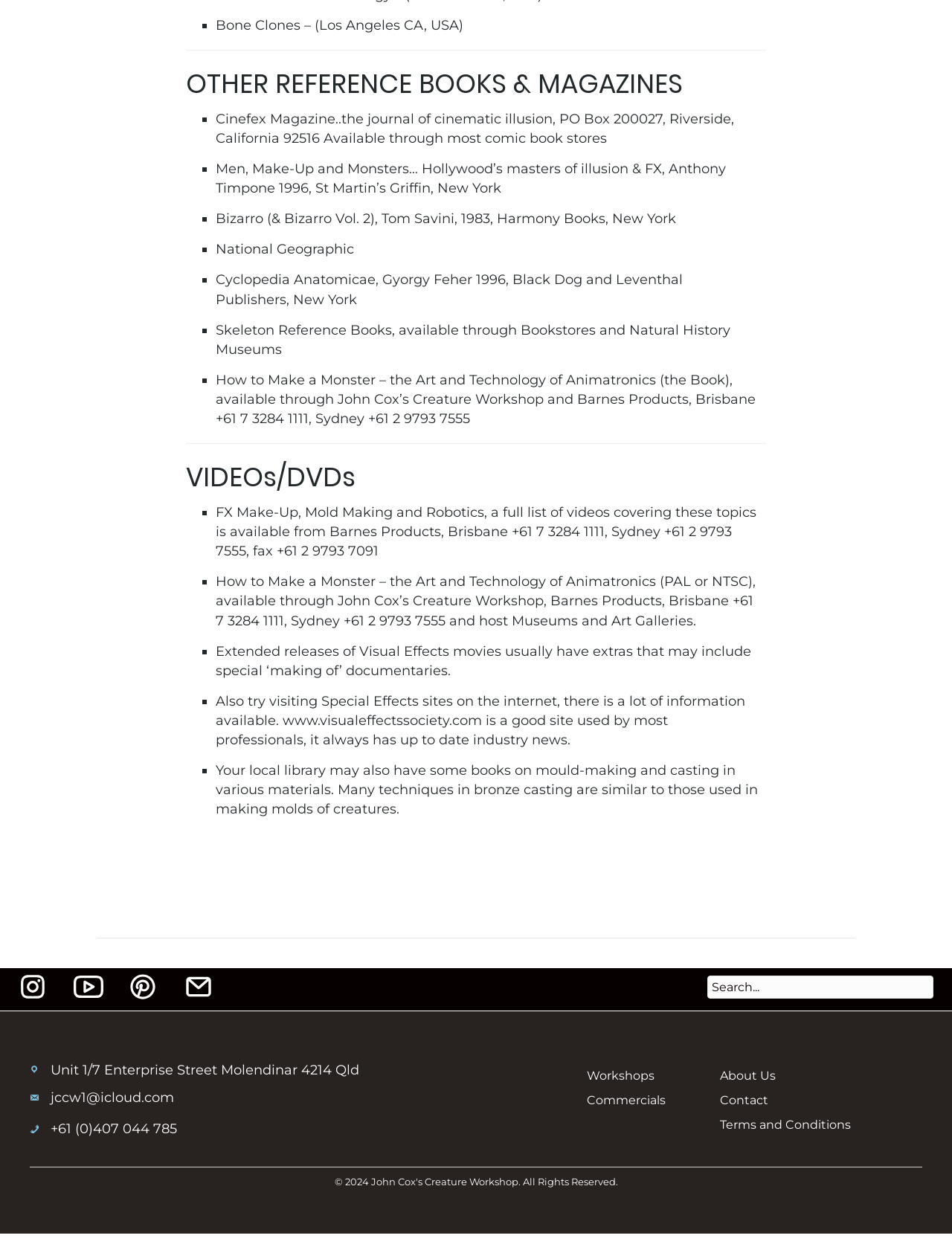What is the name of the company mentioned?
Based on the image content, provide your answer in one word or a short phrase.

Bone Clones